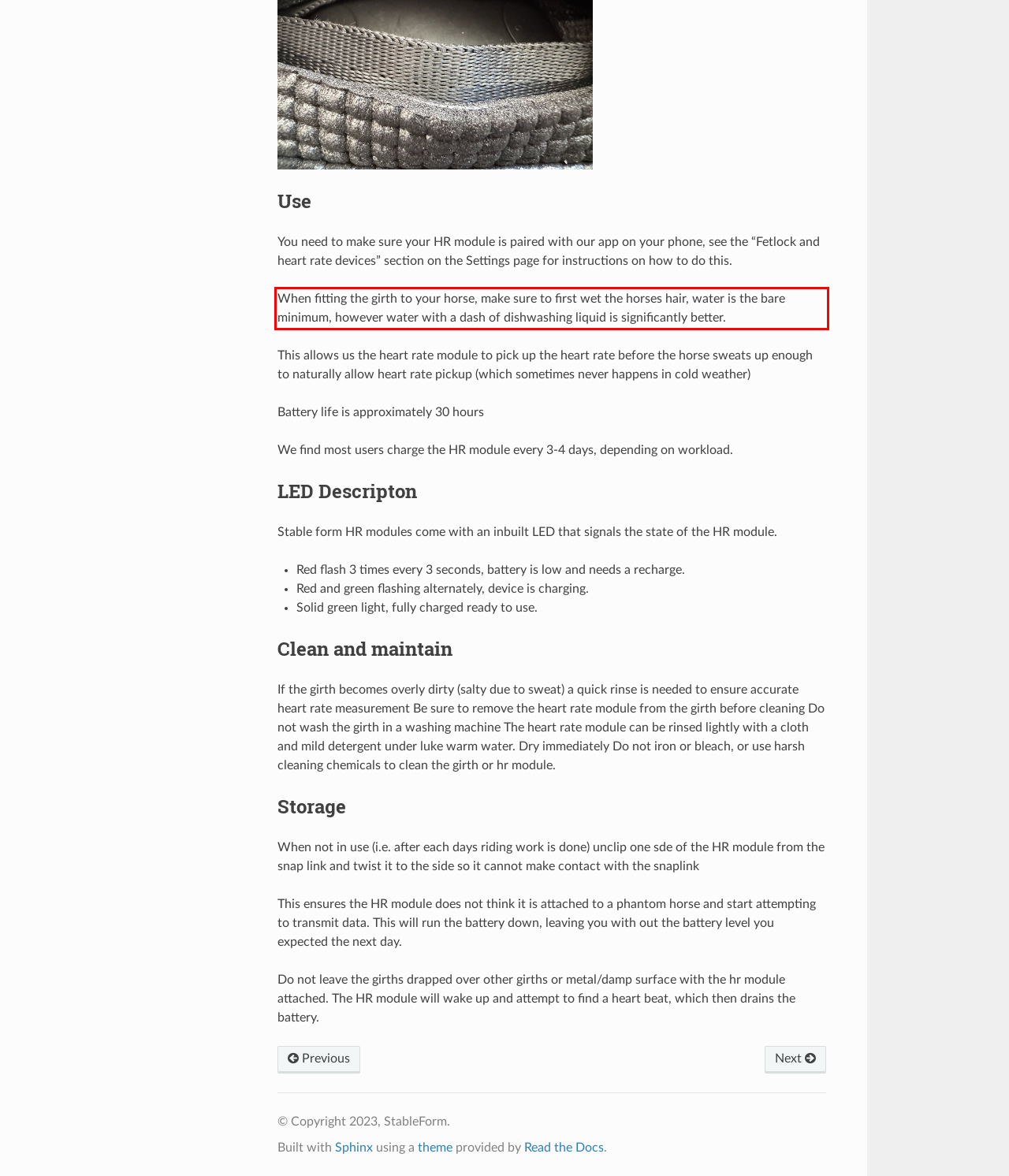Given the screenshot of the webpage, identify the red bounding box, and recognize the text content inside that red bounding box.

When fitting the girth to your horse, make sure to first wet the horses hair, water is the bare minimum, however water with a dash of dishwashing liquid is significantly better.